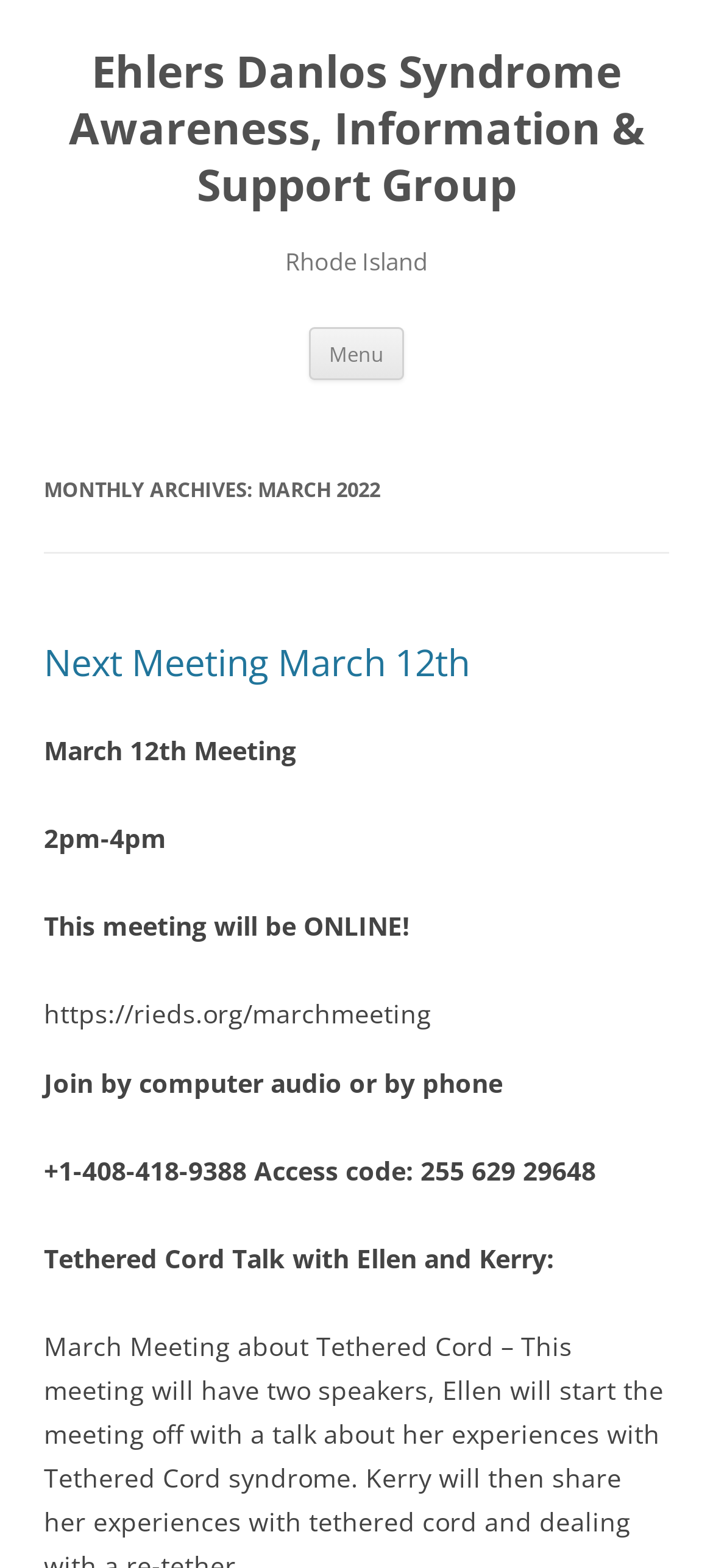What is the topic of discussion for the meeting?
Based on the image, give a one-word or short phrase answer.

Tethered Cord Talk